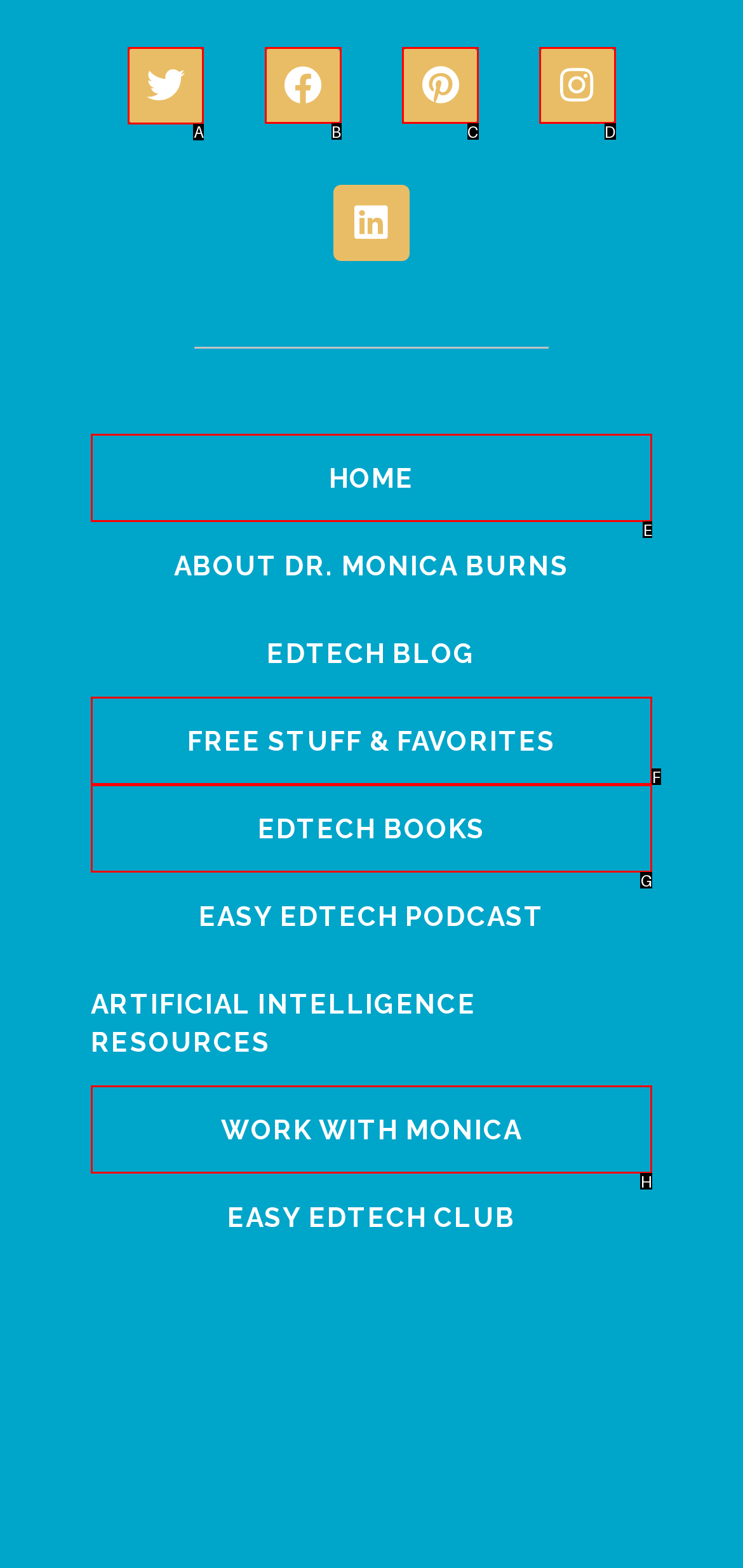Identify the letter of the UI element I need to click to carry out the following instruction: Open Twitter page

A